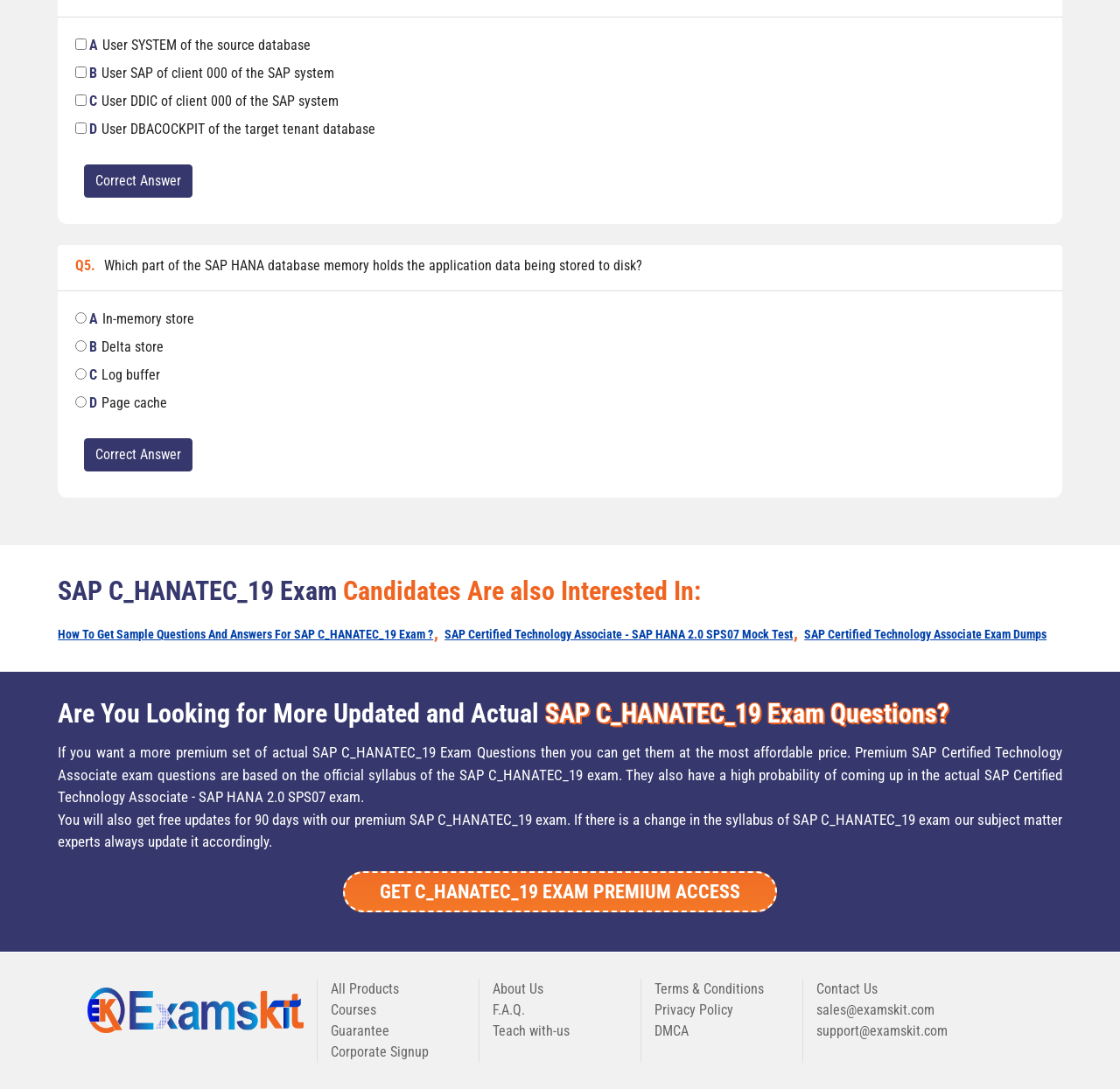Please indicate the bounding box coordinates of the element's region to be clicked to achieve the instruction: "Click the link 'How To Get Sample Questions And Answers For SAP C_HANATEC_19 Exam?'". Provide the coordinates as four float numbers between 0 and 1, i.e., [left, top, right, bottom].

[0.052, 0.576, 0.387, 0.589]